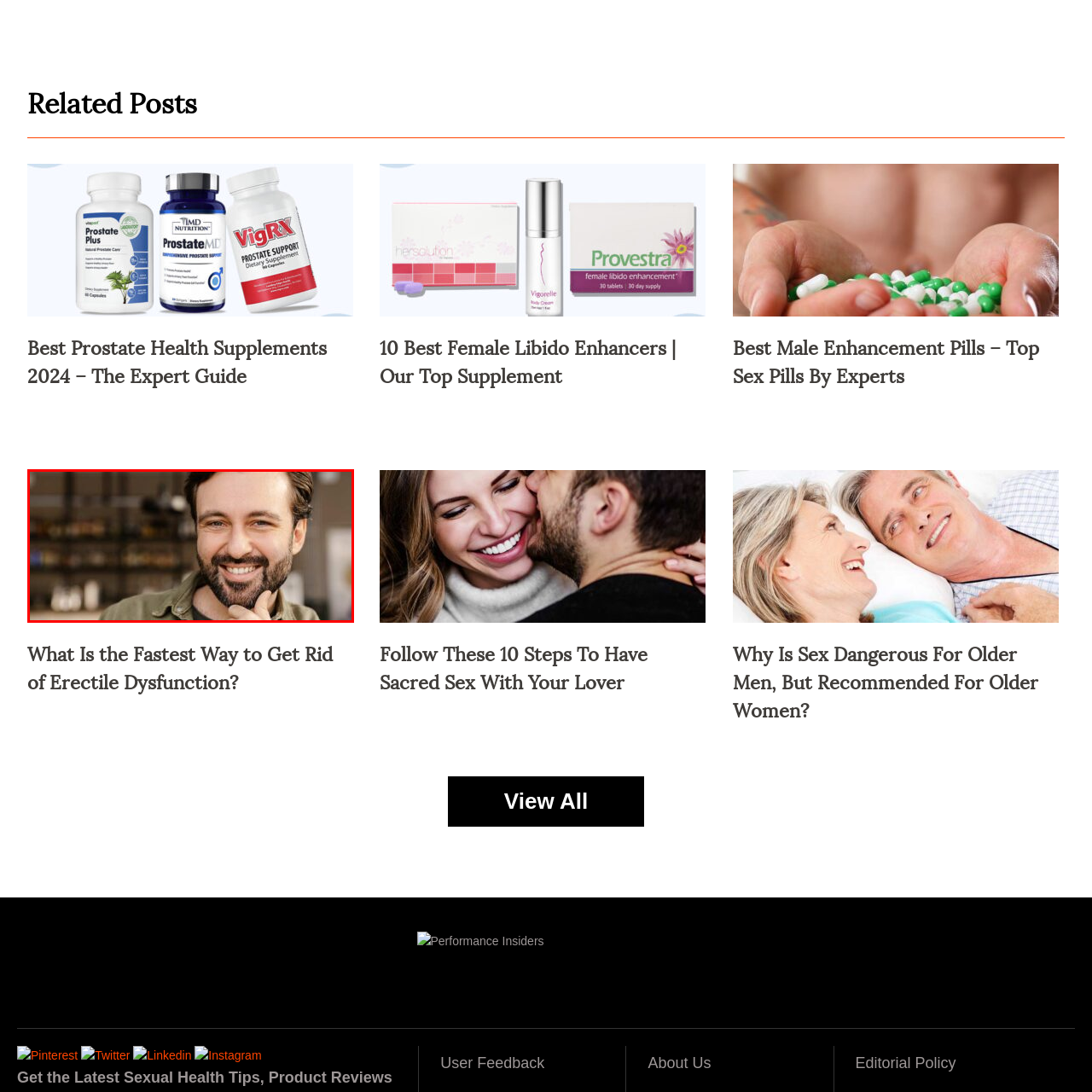Narrate the specific details and elements found within the red-bordered image.

The image features a smiling man with a neatly groomed beard, exuding a warm and friendly demeanor. He is resting his chin on his hand, suggesting a relaxed and thoughtful moment. The background is softly blurred but hints at an indoor setting, likely a cafe or a social space, adding to the casual and inviting atmosphere. This image is associated with a blog post titled "What Is the Fastest Way to Get Rid of Erectile Dysfunction?", indicating a focus on health-related content, specifically exploring solutions for erectile dysfunction.